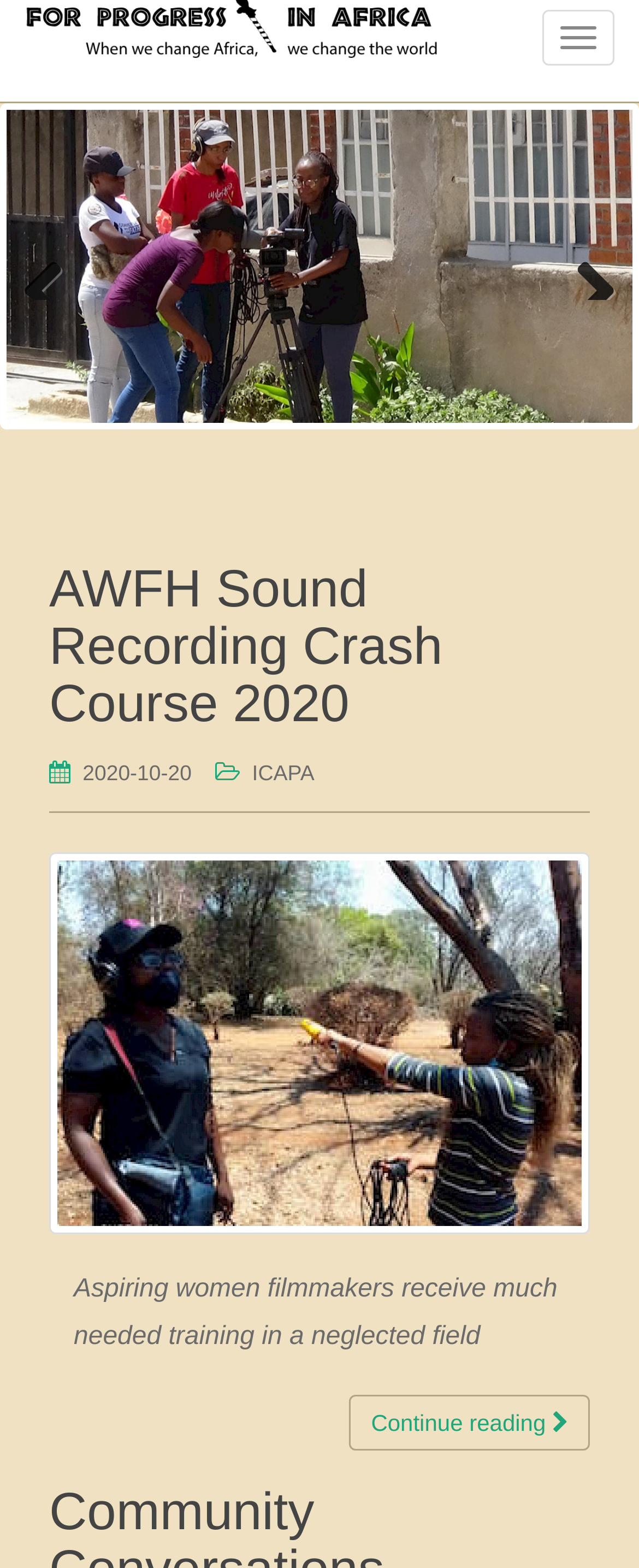Based on the image, provide a detailed and complete answer to the question: 
How many links are on the top navigation bar?

I counted the links on the top navigation bar, which are labeled as '1', '2', '3', '4', '5', and '6'. Therefore, there are 6 links on the top navigation bar.